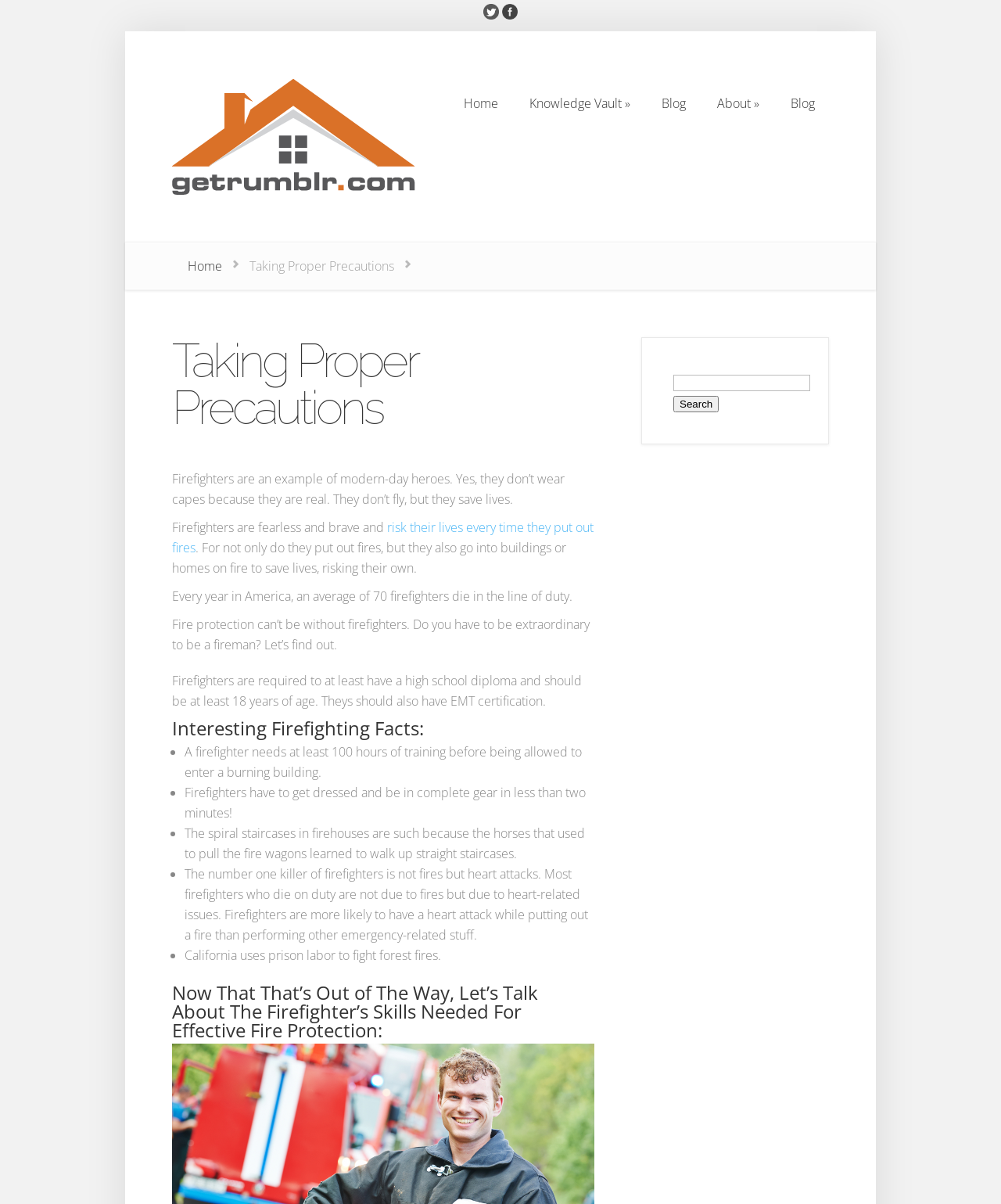Identify the bounding box coordinates of the region that needs to be clicked to carry out this instruction: "Search for something". Provide these coordinates as four float numbers ranging from 0 to 1, i.e., [left, top, right, bottom].

[0.673, 0.311, 0.809, 0.325]